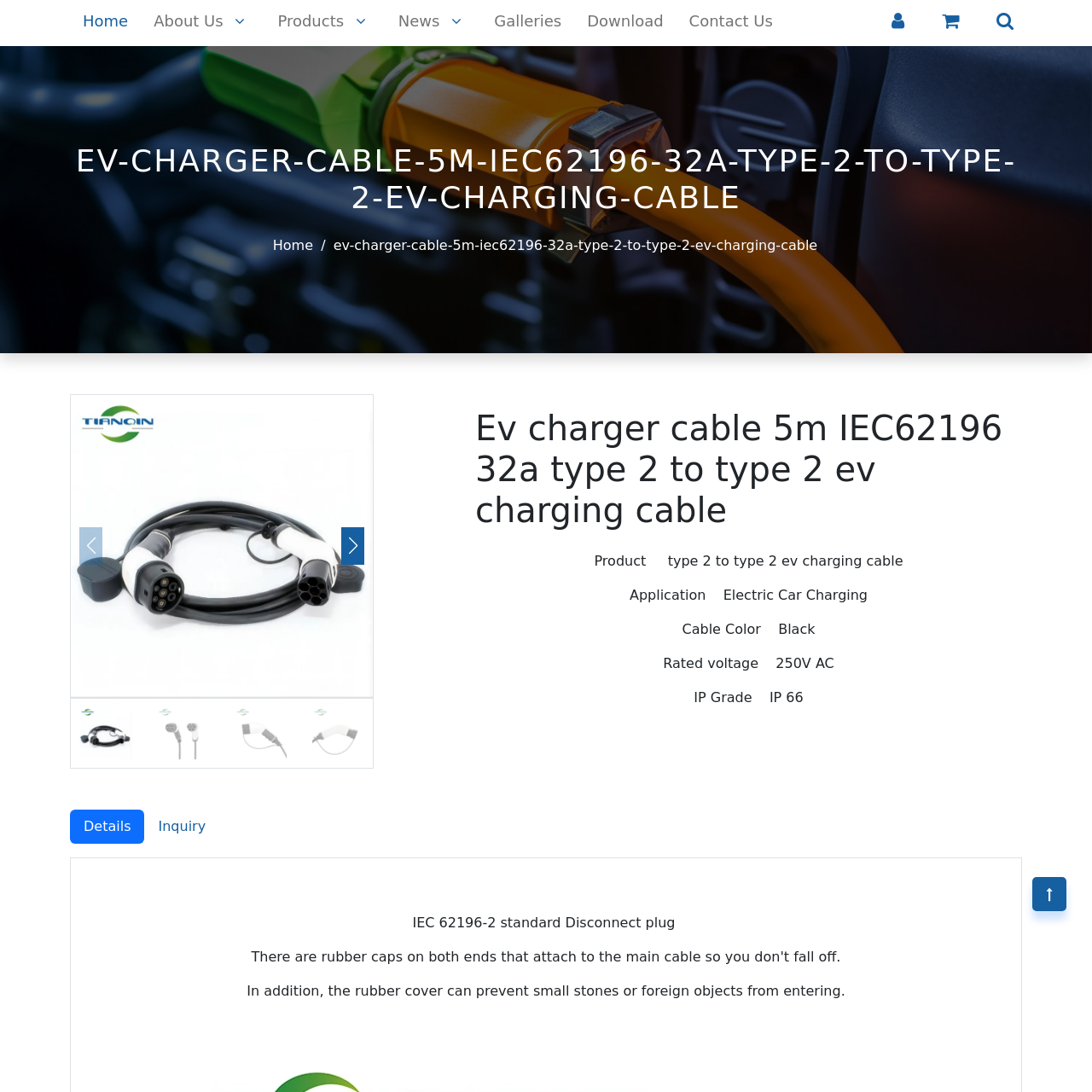Please look at the highlighted area within the red border and provide the answer to this question using just one word or phrase: 
What is the IP rating of the cable?

IP66